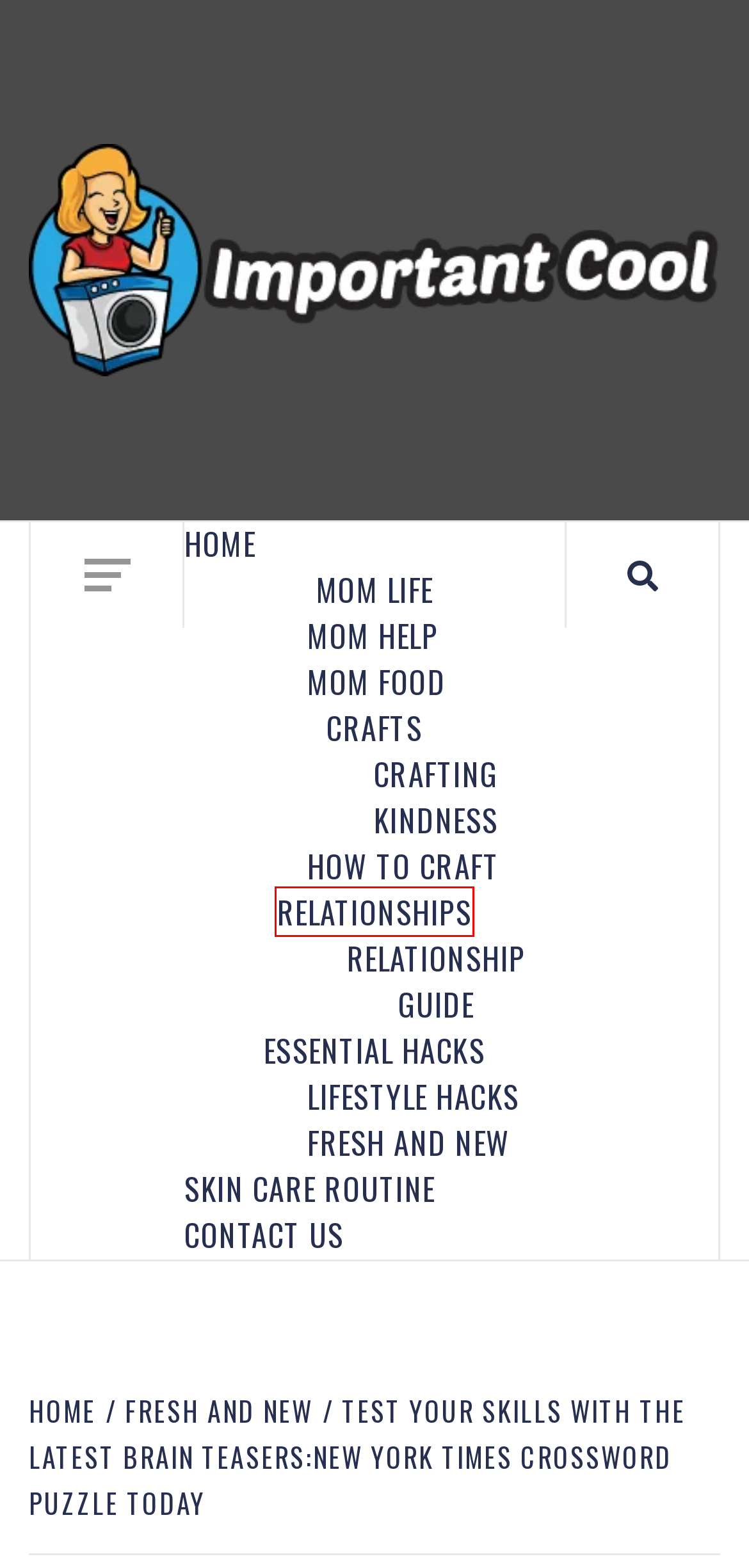Observe the screenshot of a webpage with a red bounding box around an element. Identify the webpage description that best fits the new page after the element inside the bounding box is clicked. The candidates are:
A. Mom Food Archives - Important Cool
B. Relationships Archives - Important Cool
C. Contact Us - Important Cool
D. Crafts Archives - Important Cool
E. Relationship Guide Archives - Important Cool
F. How to Craft Archives - Important Cool
G. Lifestyle Hacks Archives - Important Cool
H. Mom Help Archives - Important Cool

B